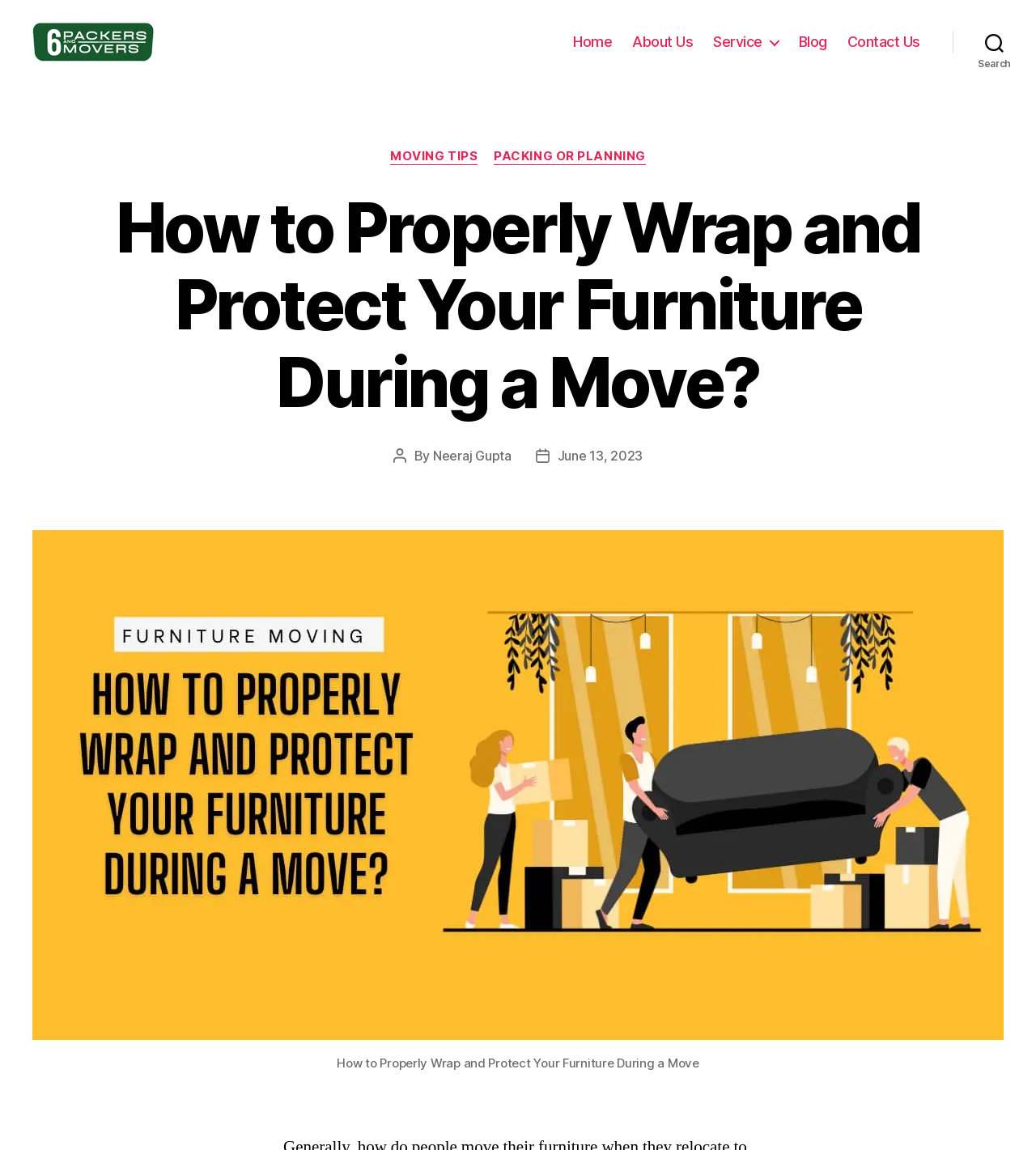Generate the text content of the main headline of the webpage.

How to Properly Wrap and Protect Your Furniture During a Move?